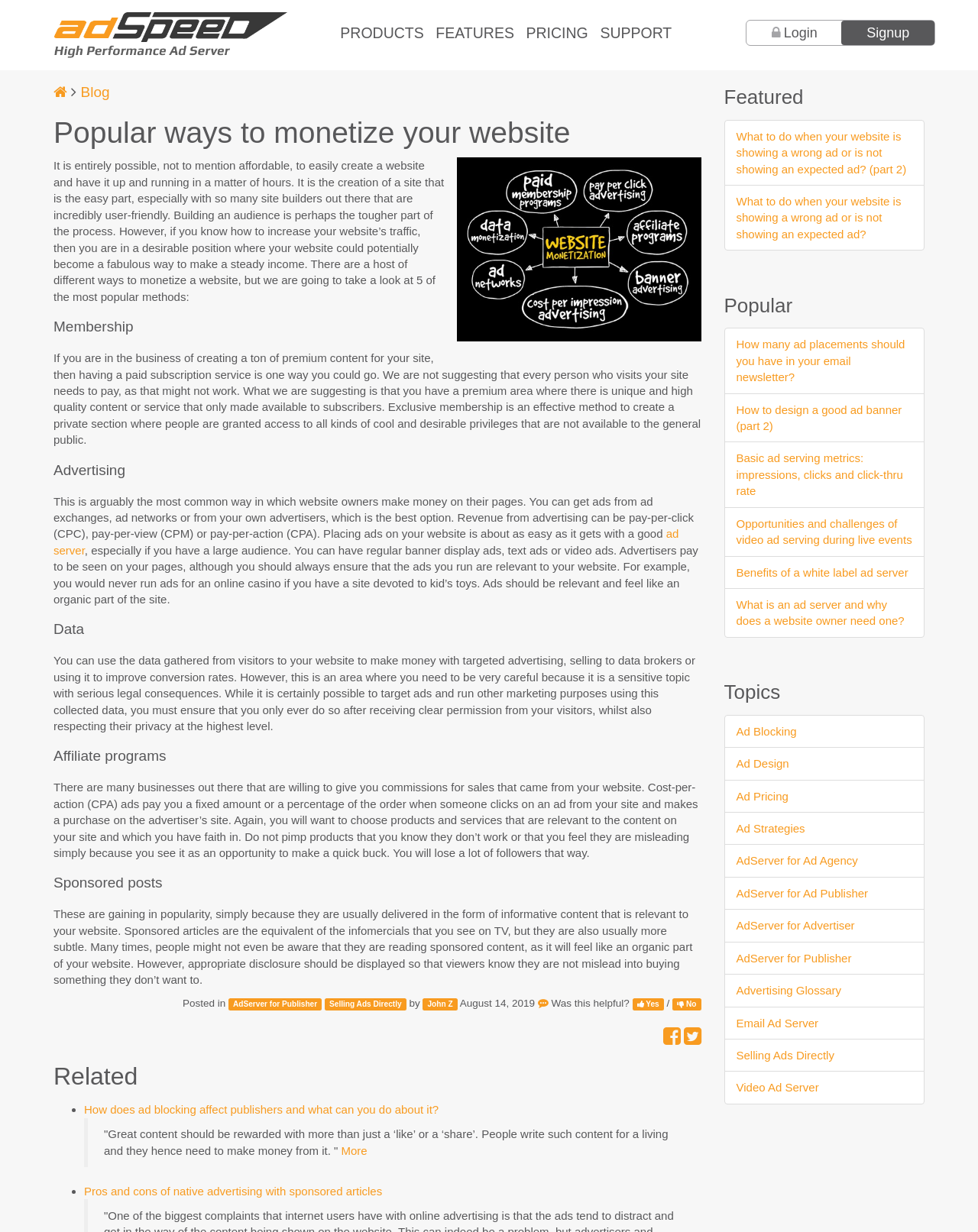Using the provided element description: "ad server", identify the bounding box coordinates. The coordinates should be four floats between 0 and 1 in the order [left, top, right, bottom].

[0.055, 0.428, 0.694, 0.452]